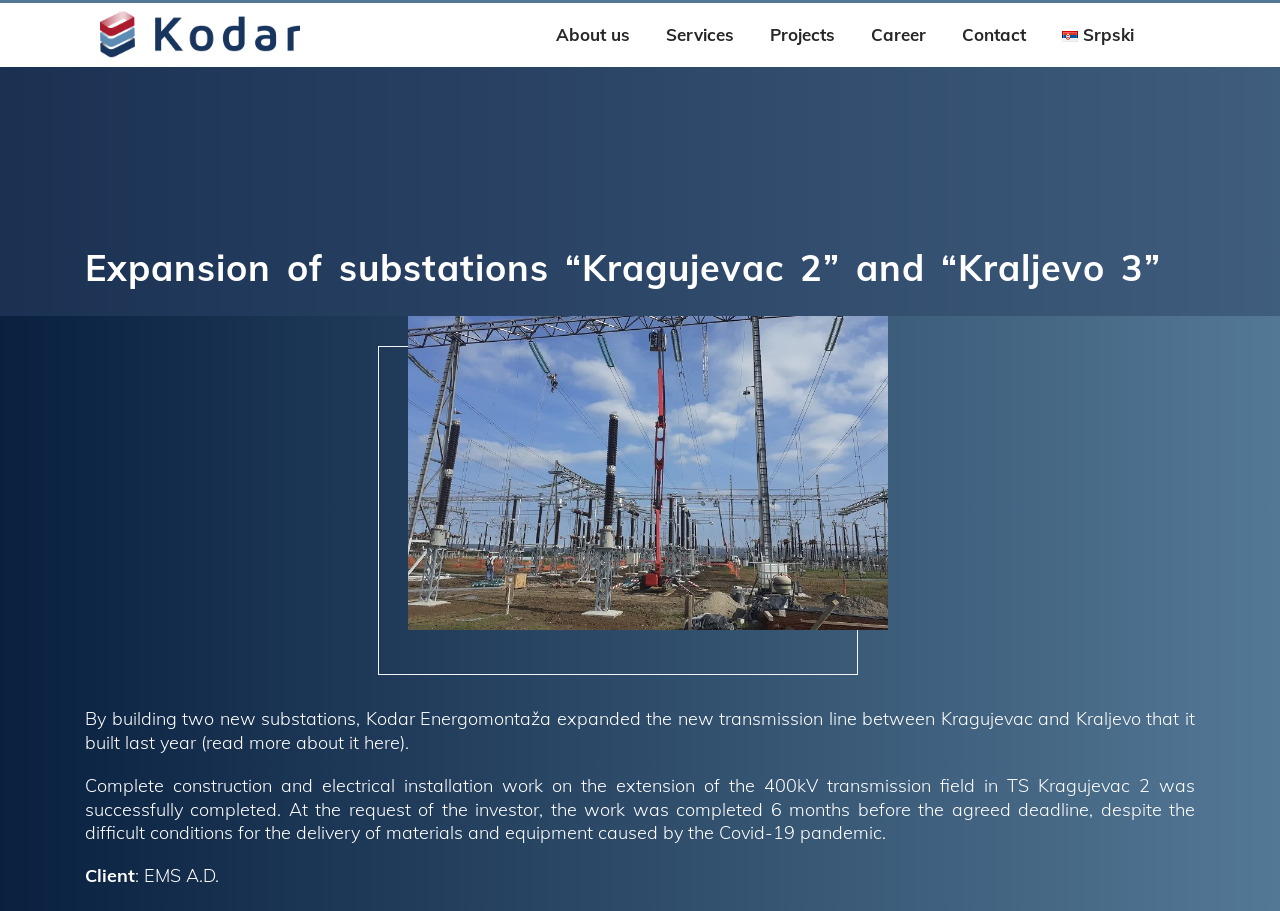What is the deadline mentioned in the webpage?
Based on the visual information, provide a detailed and comprehensive answer.

The webpage mentions that the work was completed 6 months before the agreed deadline, despite the difficult conditions for the delivery of materials and equipment caused by the Covid-19 pandemic.